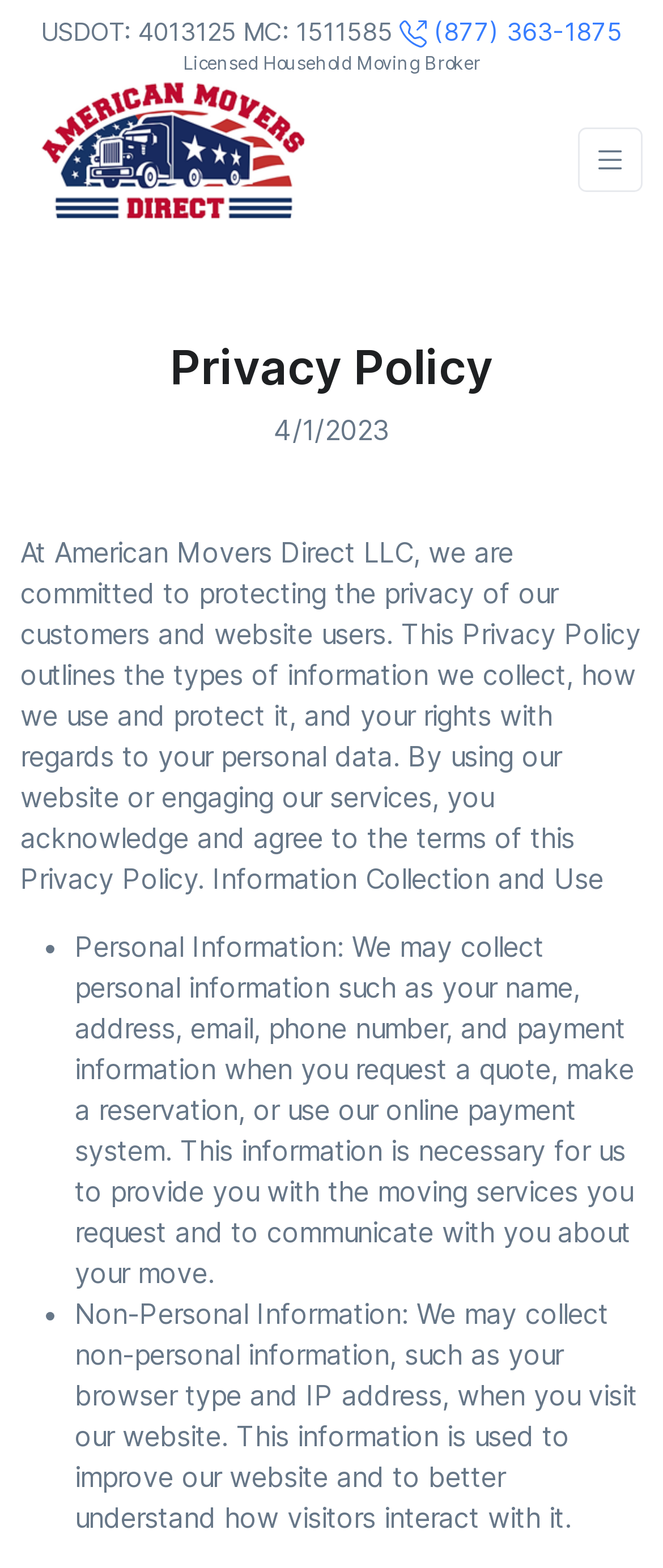What is the purpose of the website?
Using the image as a reference, give an elaborate response to the question.

I inferred the purpose of the website by reading the text, which mentions 'moving services' and 'personal information' related to moving, and also by looking at the logo and the overall structure of the webpage.